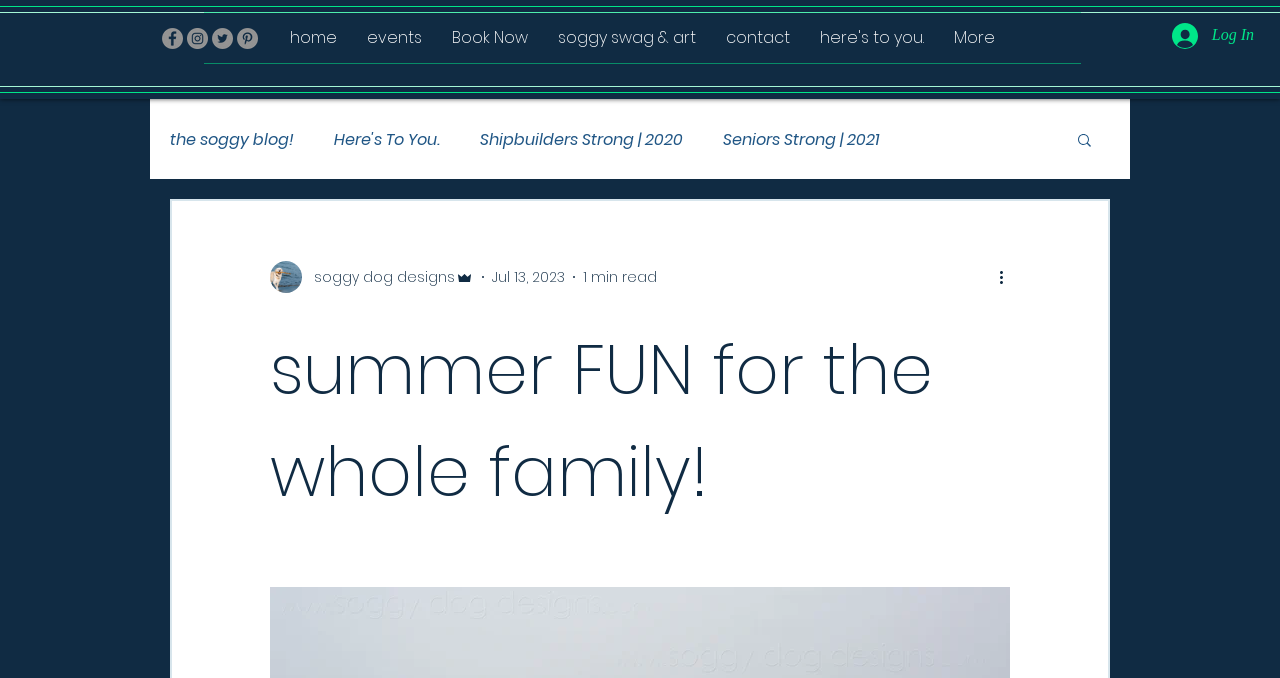Bounding box coordinates are specified in the format (top-left x, top-left y, bottom-right x, bottom-right y). All values are floating point numbers bounded between 0 and 1. Please provide the bounding box coordinate of the region this sentence describes: Book Now

[0.341, 0.019, 0.424, 0.093]